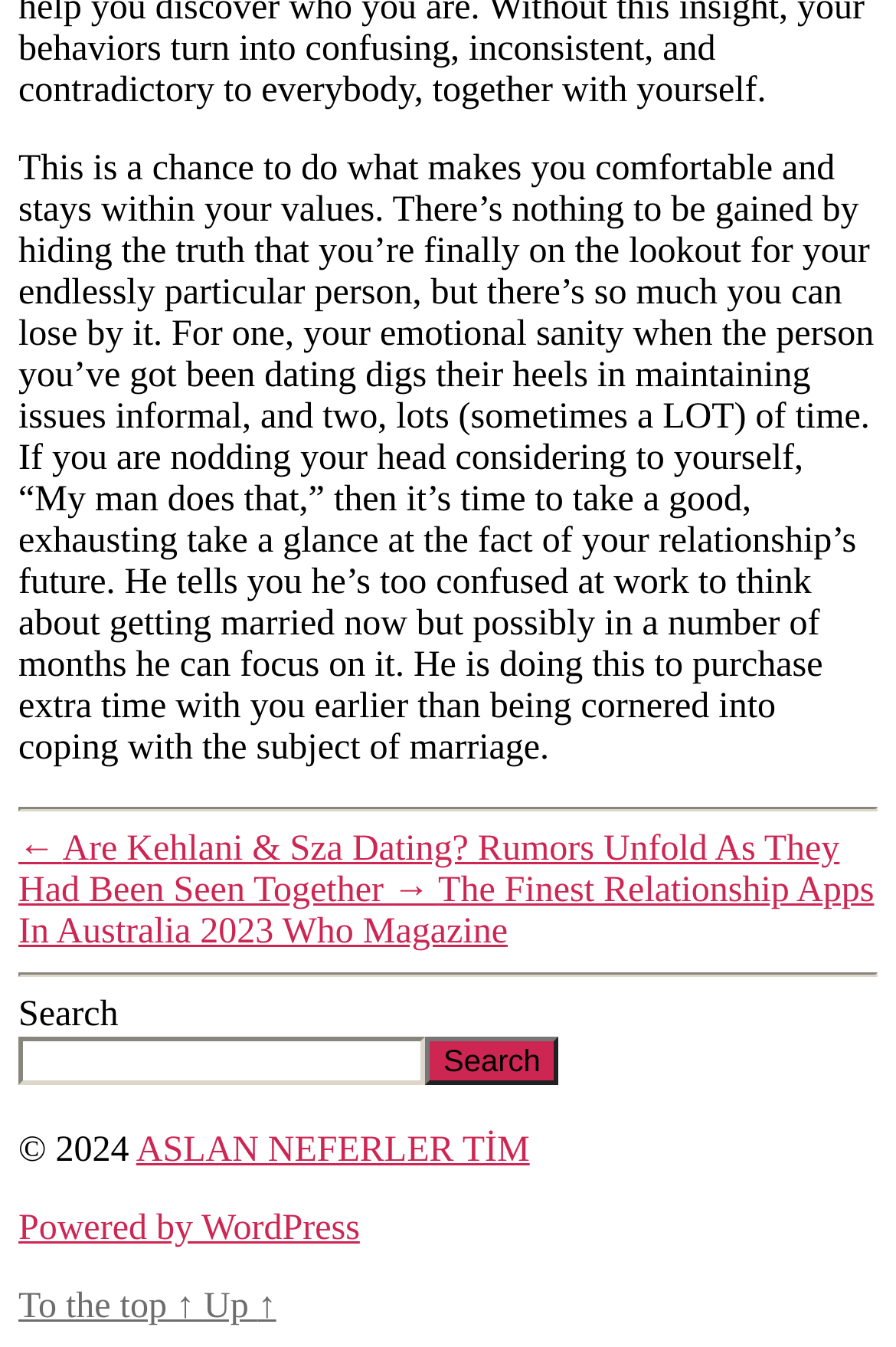How many links are in the footer section?
Answer the question with a single word or phrase by looking at the picture.

3